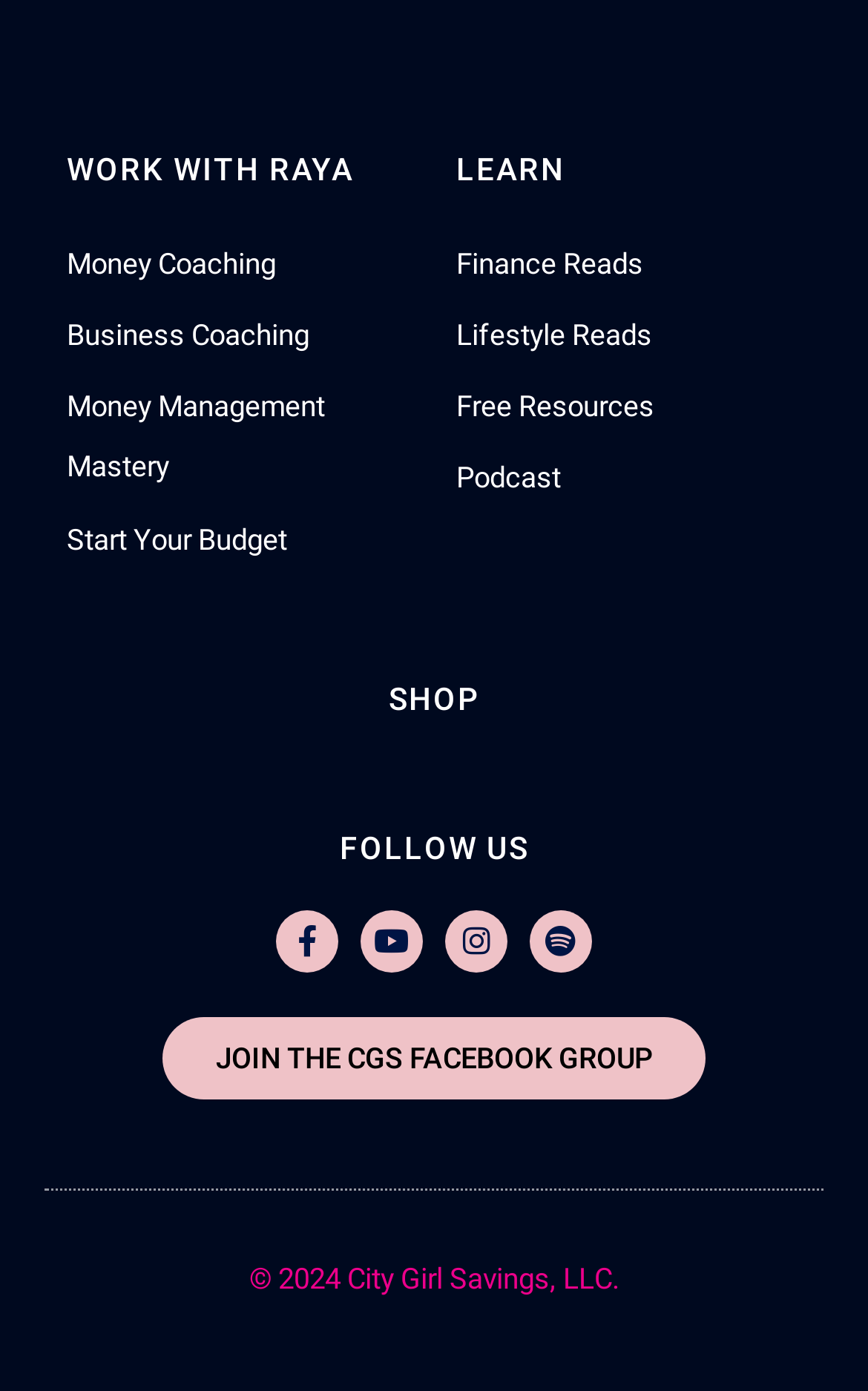Locate the bounding box coordinates of the clickable region necessary to complete the following instruction: "Learn more about the community guidelines". Provide the coordinates in the format of four float numbers between 0 and 1, i.e., [left, top, right, bottom].

None